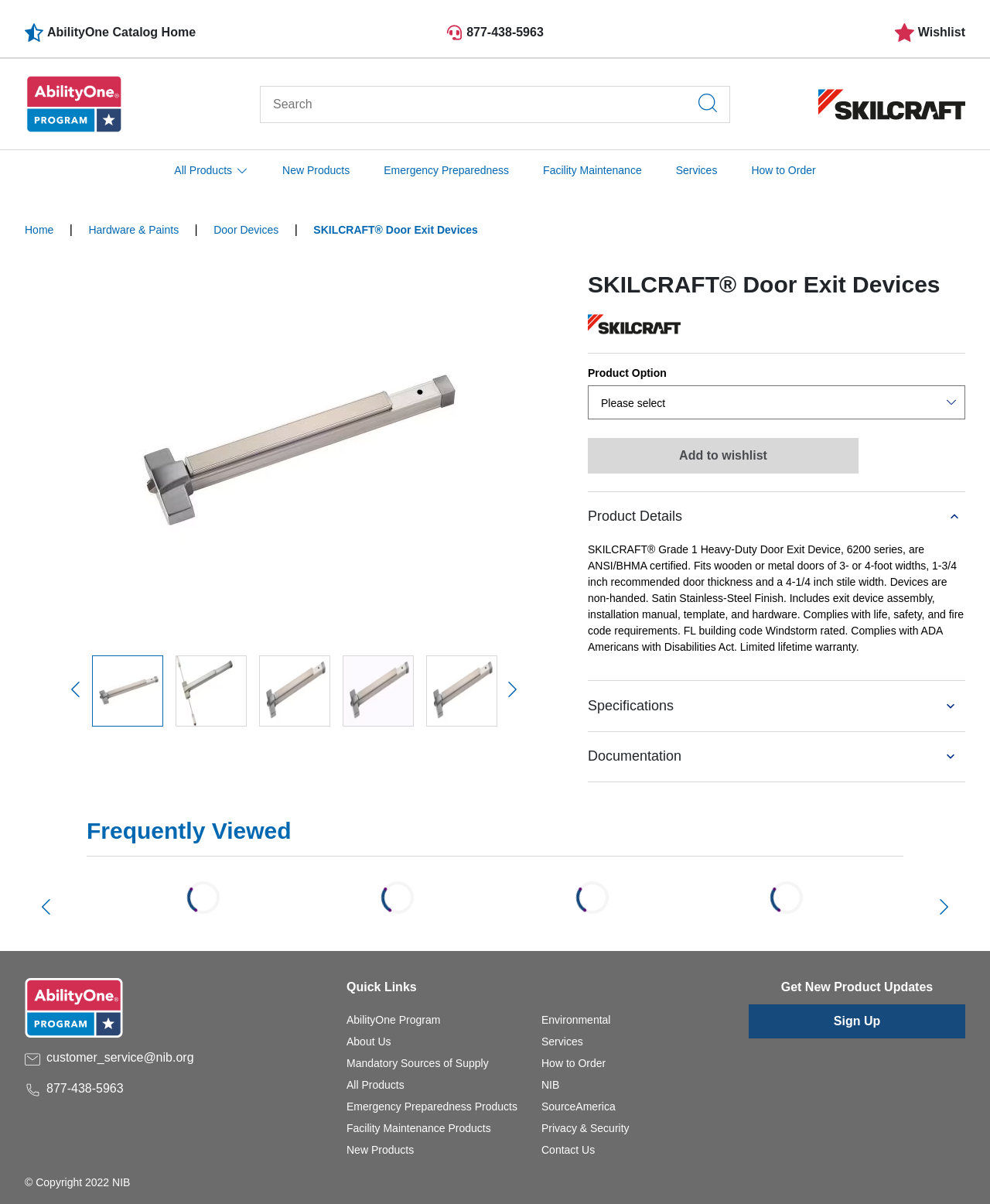Please determine the bounding box coordinates of the section I need to click to accomplish this instruction: "Search for products".

[0.263, 0.072, 0.693, 0.101]